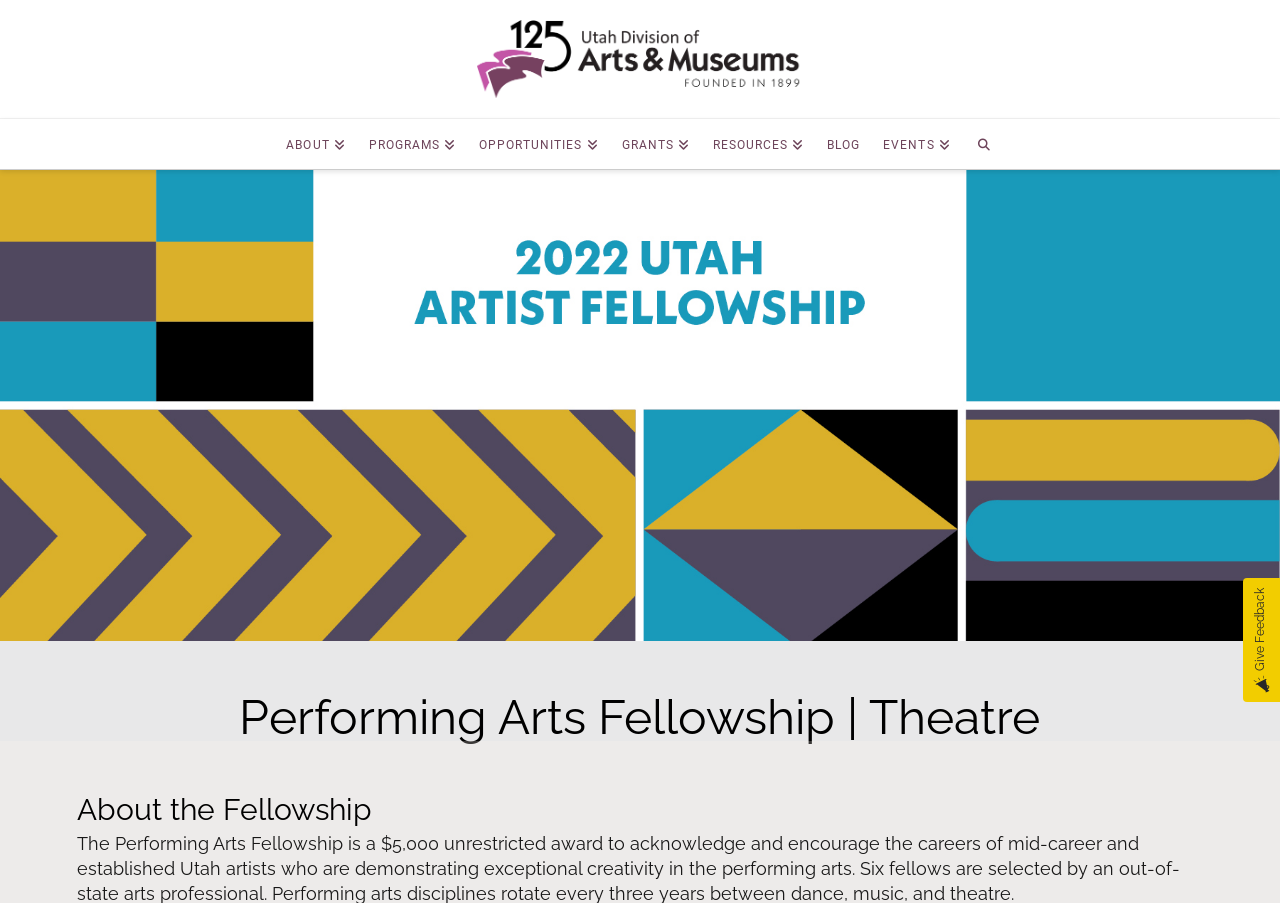Provide the bounding box coordinates of the area you need to click to execute the following instruction: "check out OPPORTUNITIES".

[0.365, 0.131, 0.476, 0.187]